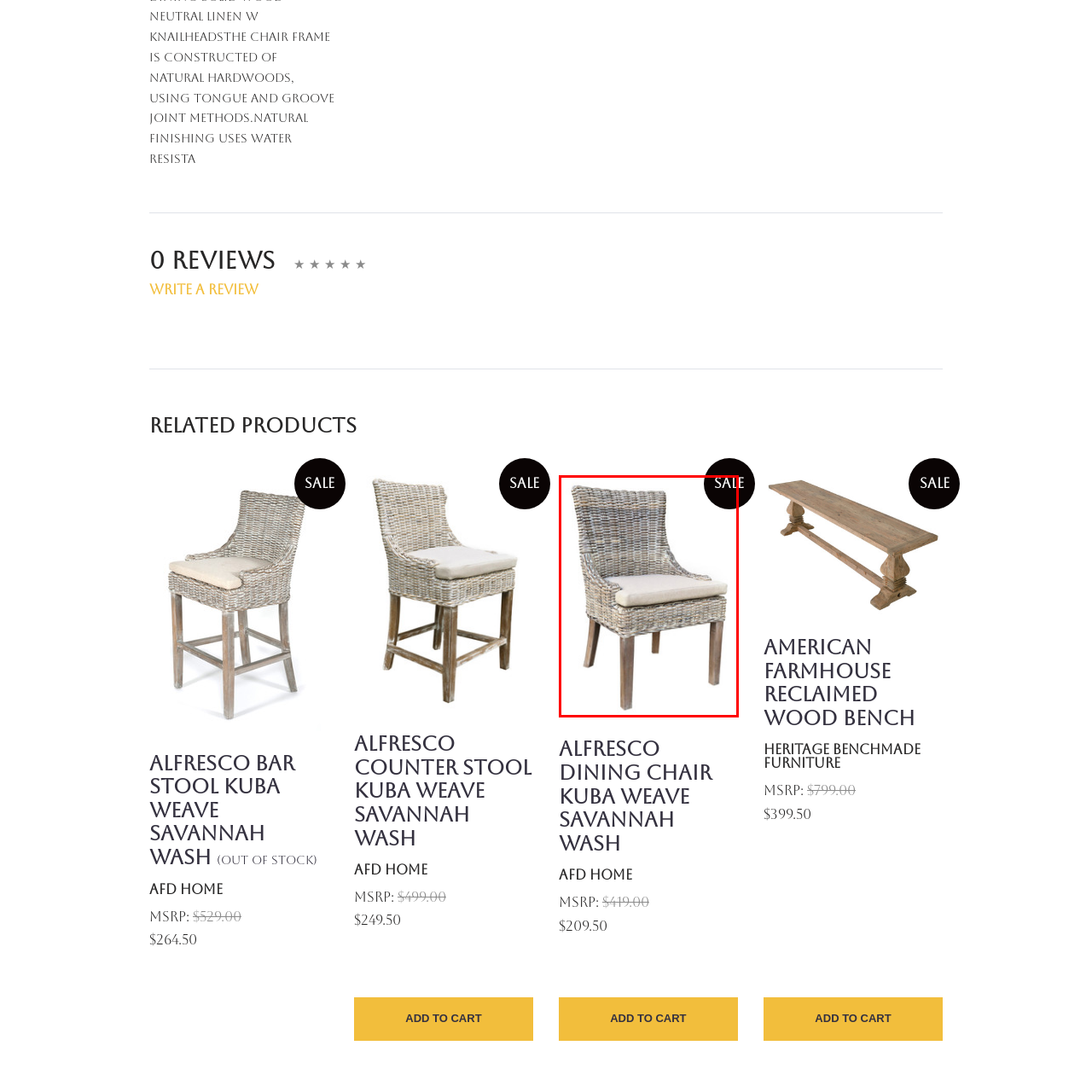Give a detailed caption for the image that is encased within the red bounding box.

The image showcases the stylish "Alfresco Dining Chair" featuring a contemporary design with a woven Kuba weave in a natural finish. The chair is designed for comfort, complete with a soft, padded seat cushion in a neutral tone, perfect for enhancing any dining area. A prominent "SALE" tag indicates a special offer on this piece, which is part of the AFD Home collection. The overall aesthetic combines functionality with rustic charm, making it an ideal addition for both indoor and outdoor settings.